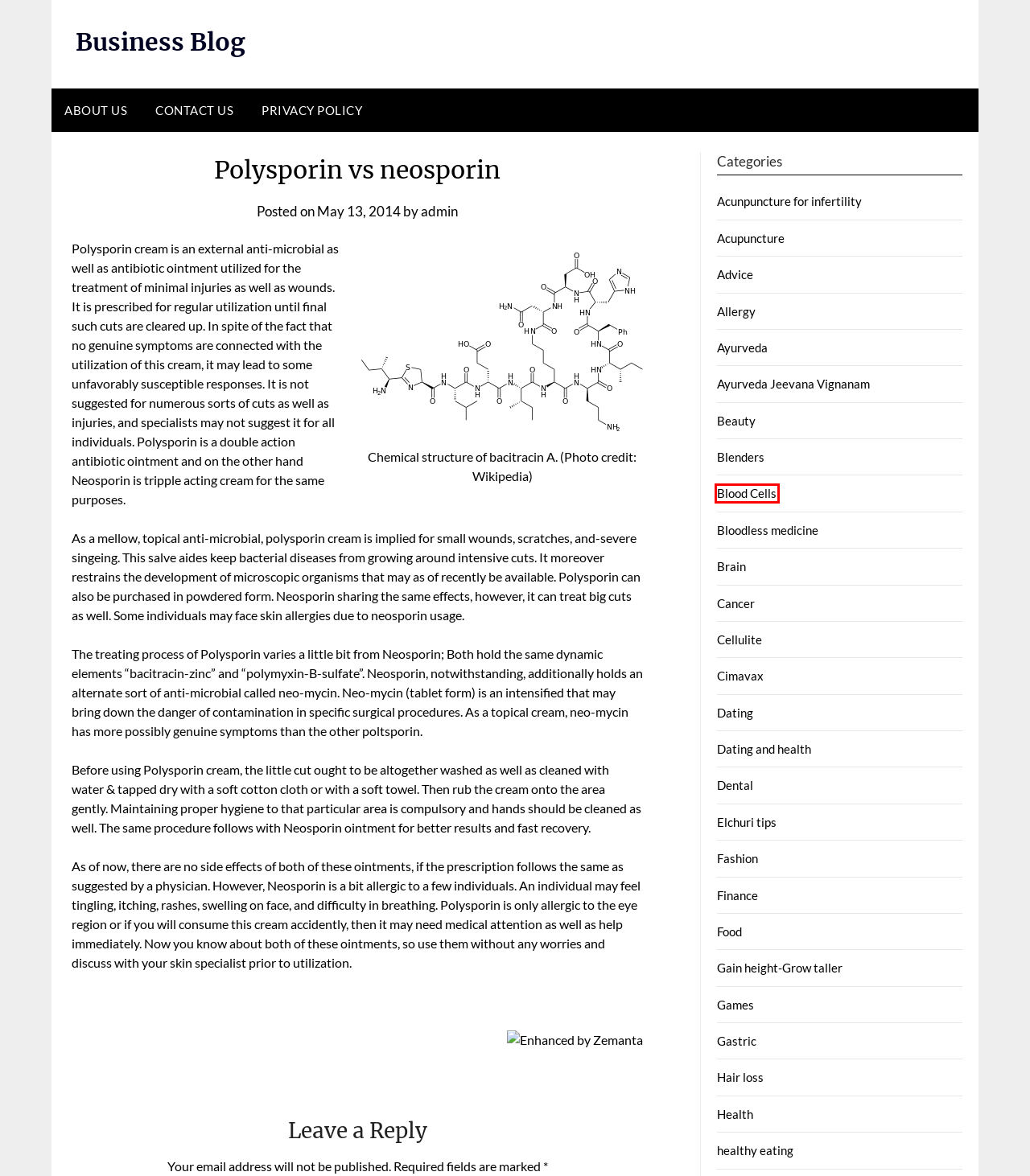You are given a screenshot of a webpage with a red rectangle bounding box around a UI element. Select the webpage description that best matches the new webpage after clicking the element in the bounding box. Here are the candidates:
A. Beauty – Business Blog
B. Blood Cells – Business Blog
C. Dating and health – Business Blog
D. Cimavax – Business Blog
E. Hair loss – Business Blog
F. Advice – Business Blog
G. Brain – Business Blog
H. Ayurveda – Business Blog

B